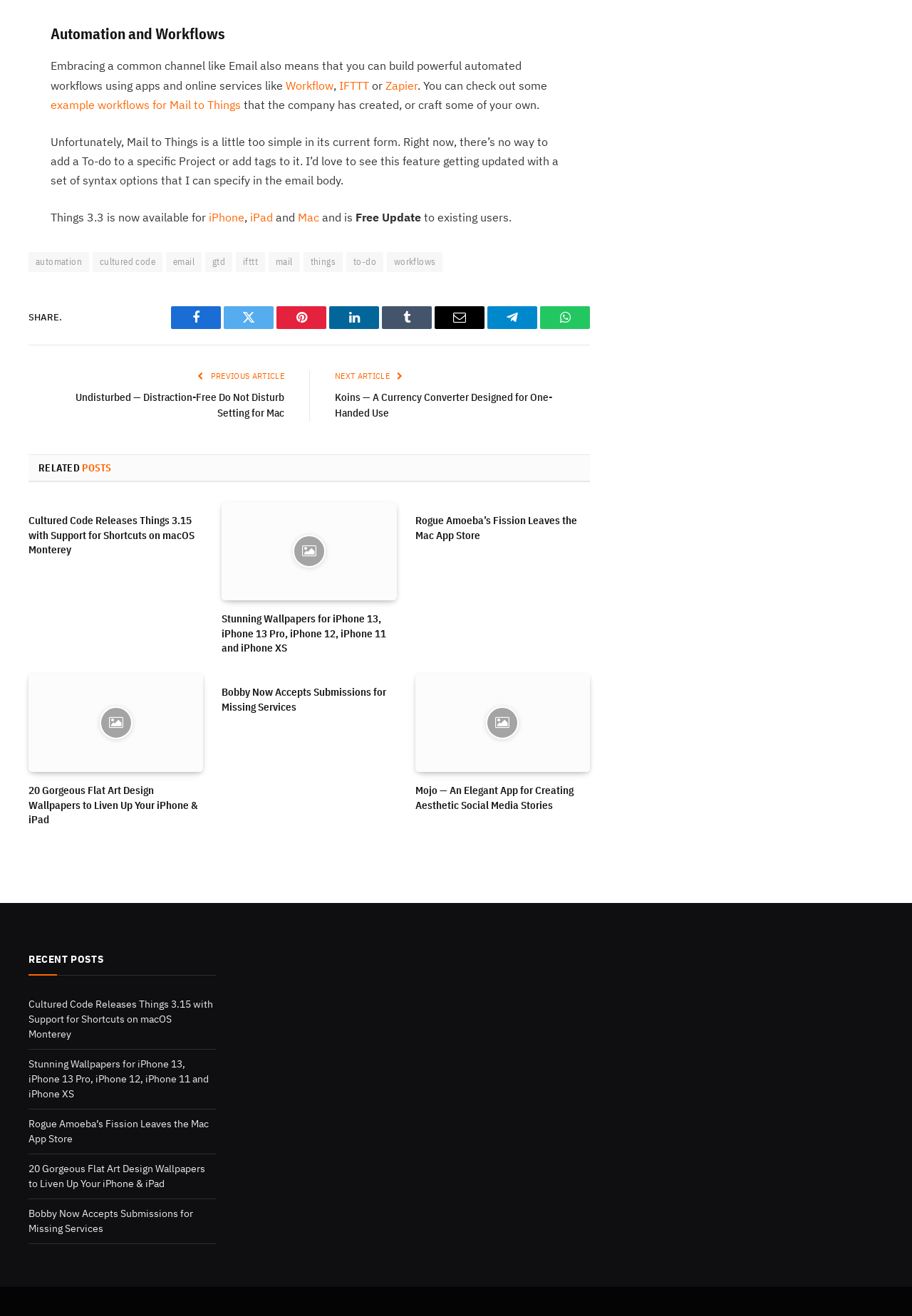Indicate the bounding box coordinates of the clickable region to achieve the following instruction: "View the previous article 'Undisturbed — Distraction-Free Do Not Disturb Setting for Mac'."

[0.083, 0.296, 0.312, 0.319]